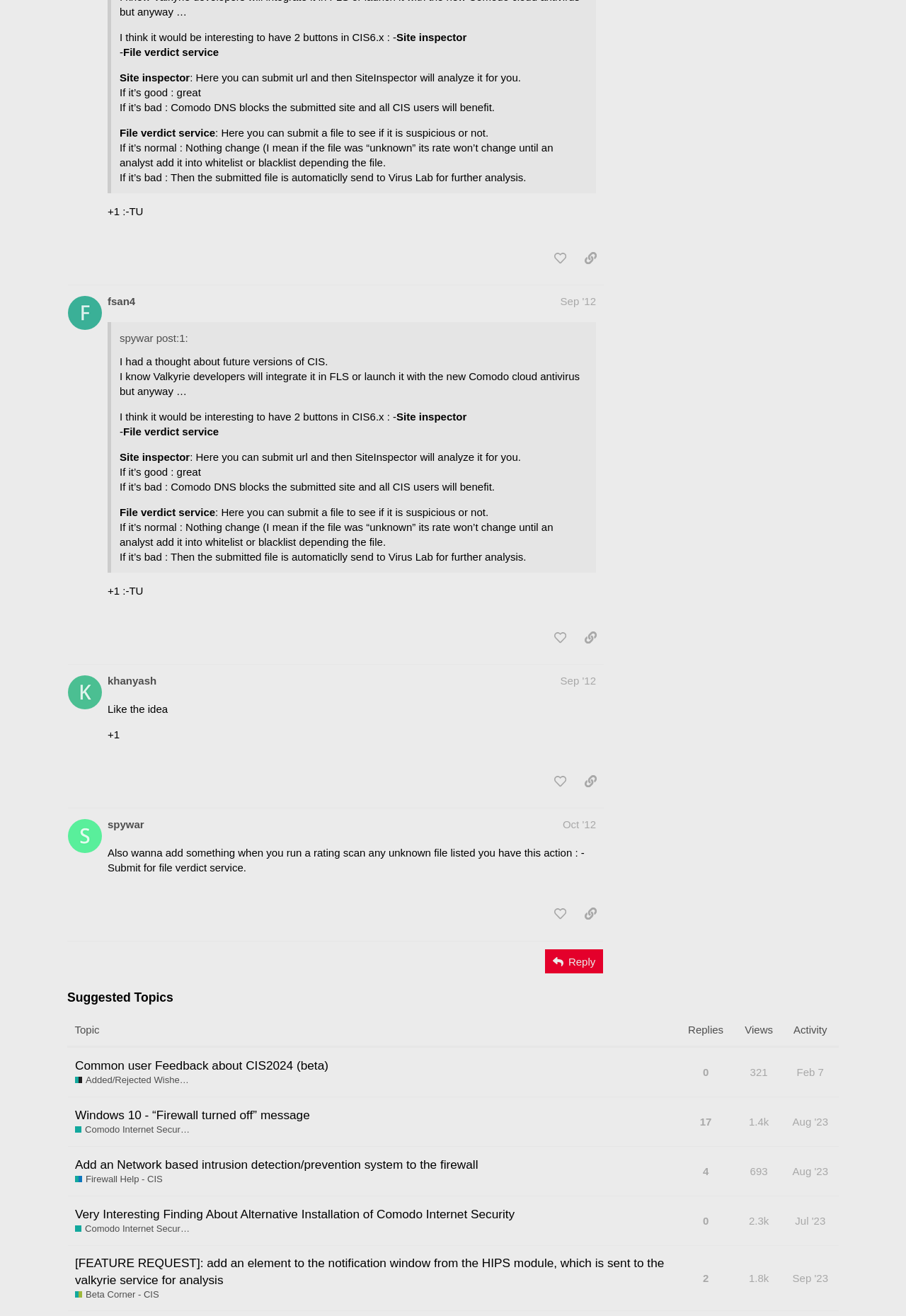Find the bounding box coordinates of the clickable element required to execute the following instruction: "reply". Provide the coordinates as four float numbers between 0 and 1, i.e., [left, top, right, bottom].

[0.602, 0.721, 0.666, 0.74]